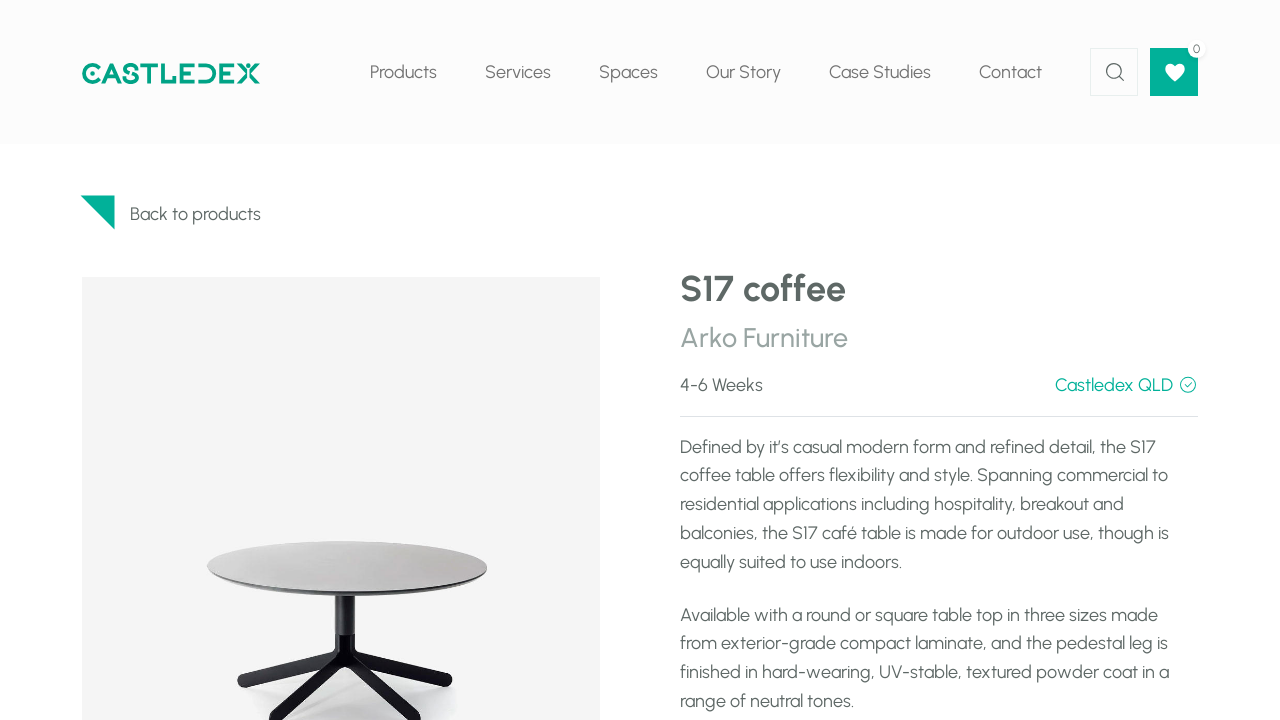Please identify the bounding box coordinates of the element I should click to complete this instruction: 'Go to the Products page'. The coordinates should be given as four float numbers between 0 and 1, like this: [left, top, right, bottom].

[0.27, 0.069, 0.36, 0.131]